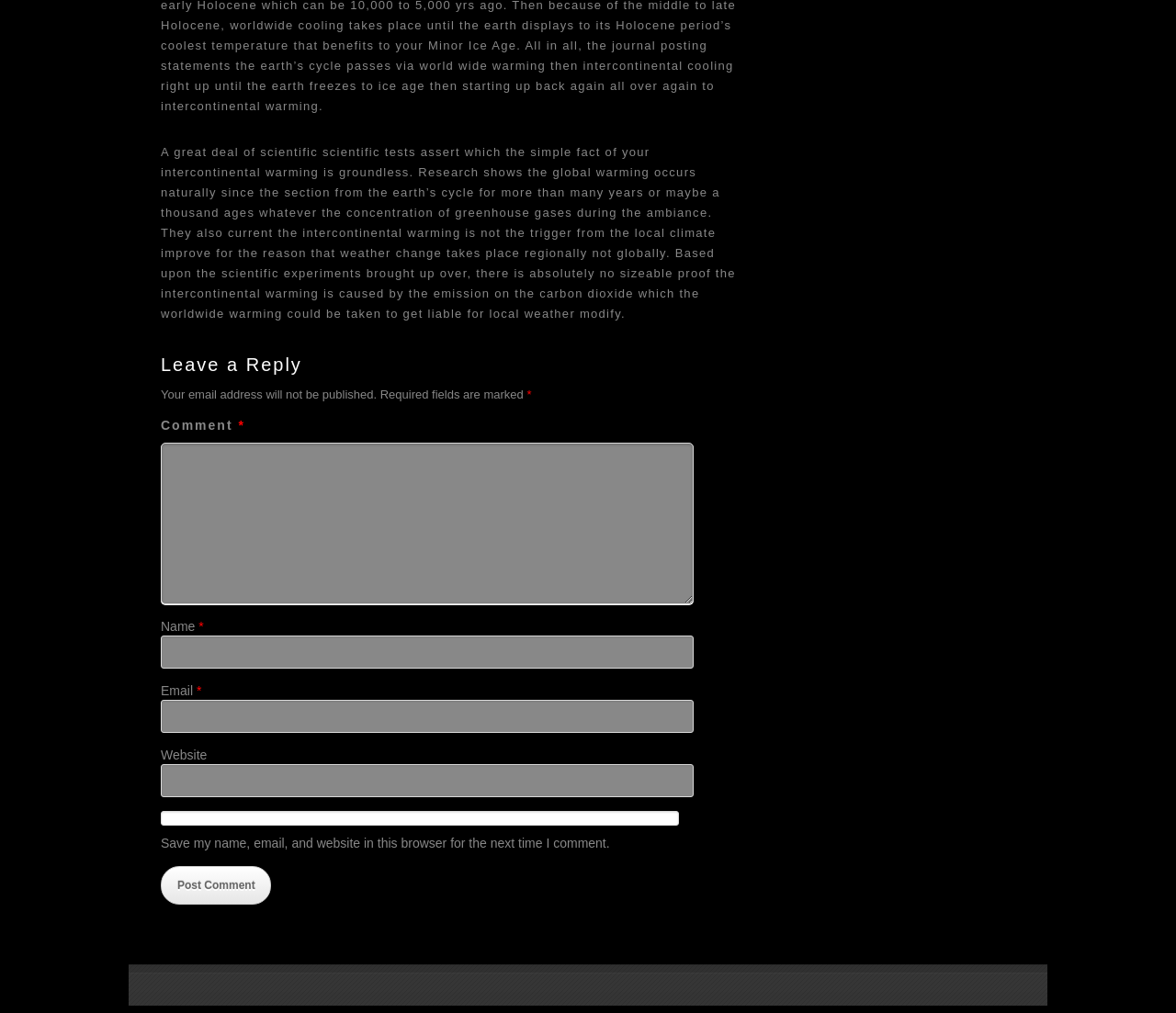Predict the bounding box coordinates of the UI element that matches this description: "parent_node: Website name="url"". The coordinates should be in the format [left, top, right, bottom] with each value between 0 and 1.

[0.137, 0.754, 0.59, 0.787]